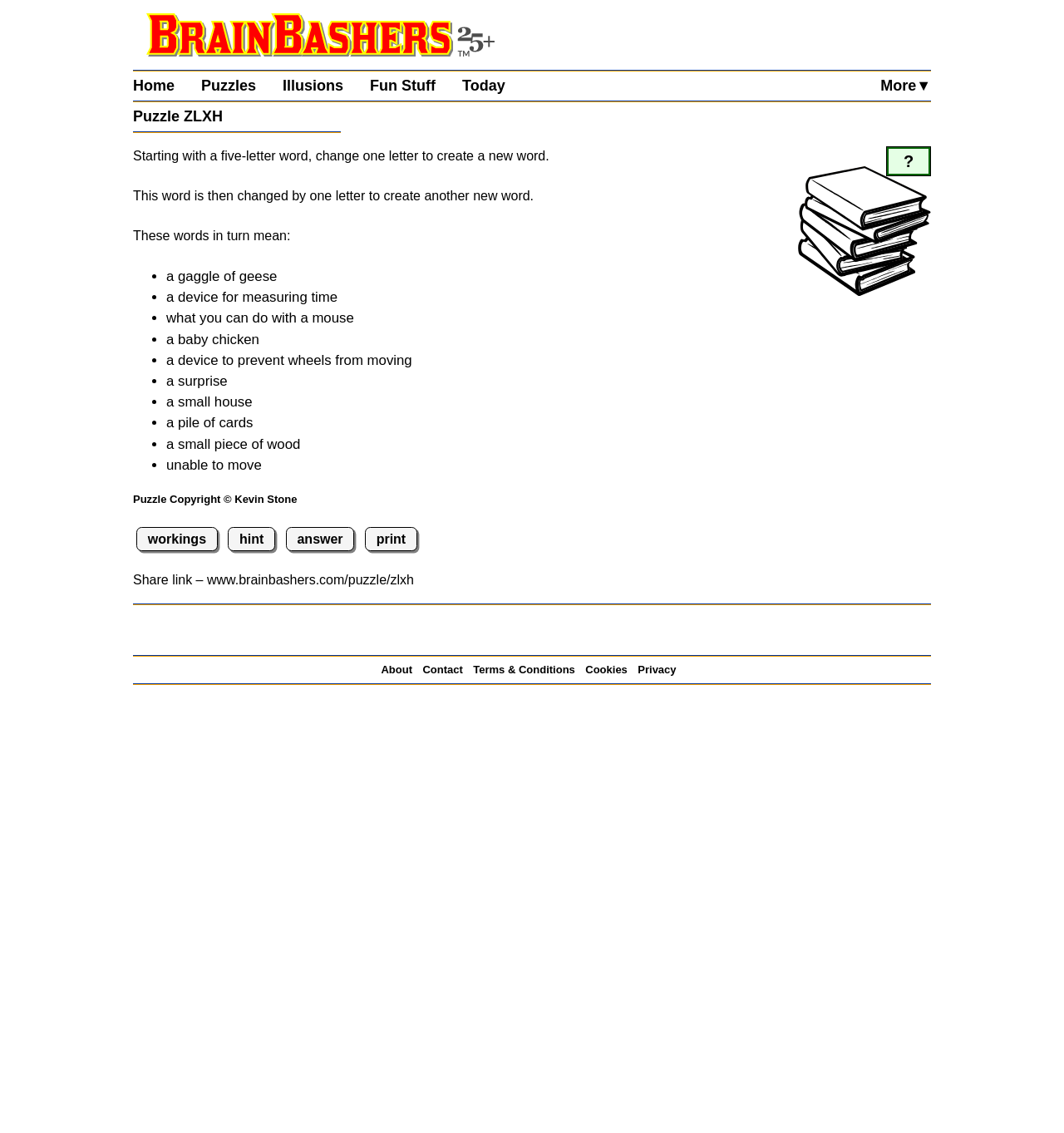Pinpoint the bounding box coordinates of the element you need to click to execute the following instruction: "Go to the 'Puzzles' page". The bounding box should be represented by four float numbers between 0 and 1, in the format [left, top, right, bottom].

[0.189, 0.063, 0.266, 0.089]